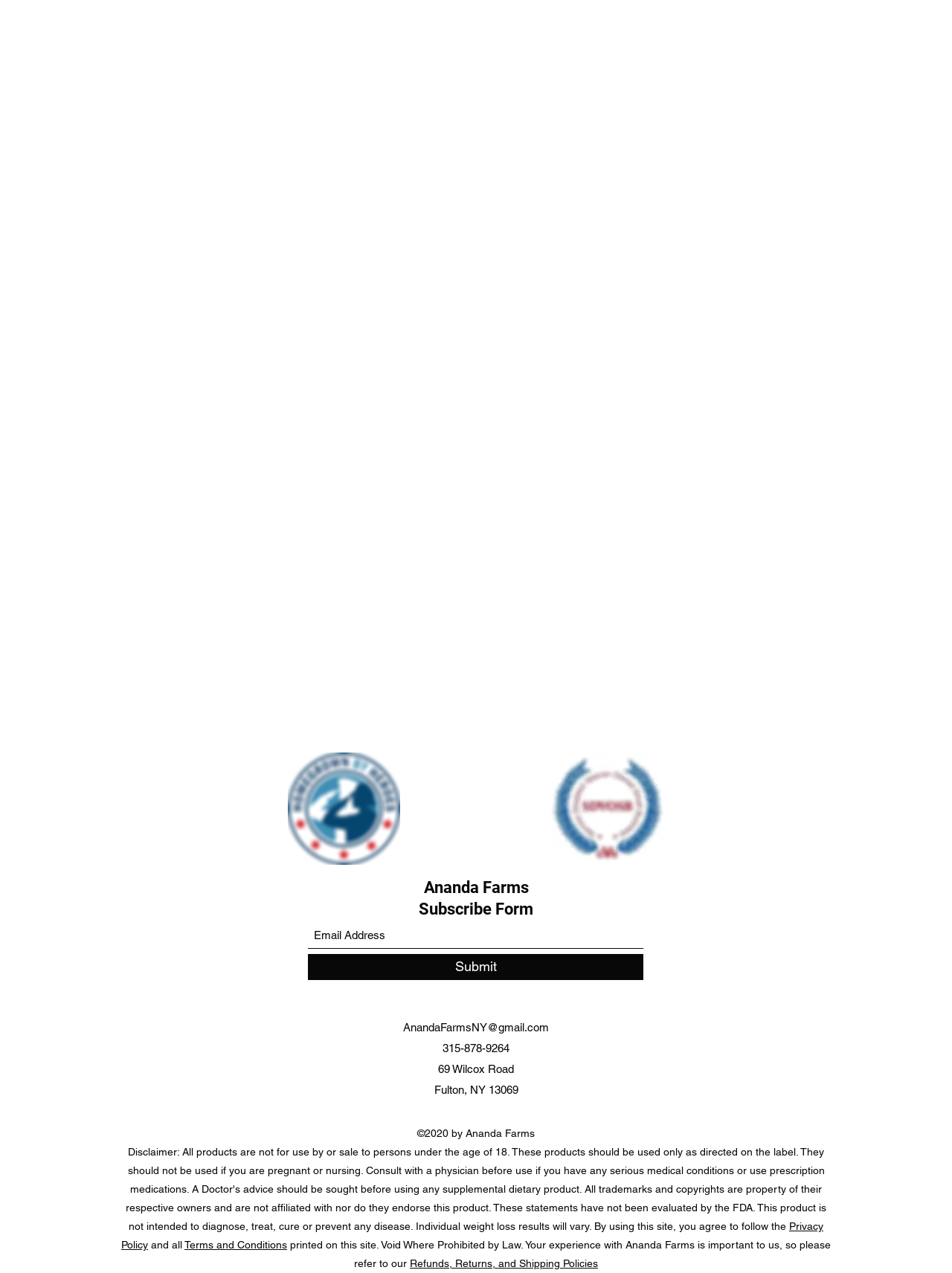Identify the bounding box of the UI element that matches this description: "Privacy Policy".

[0.127, 0.959, 0.865, 0.983]